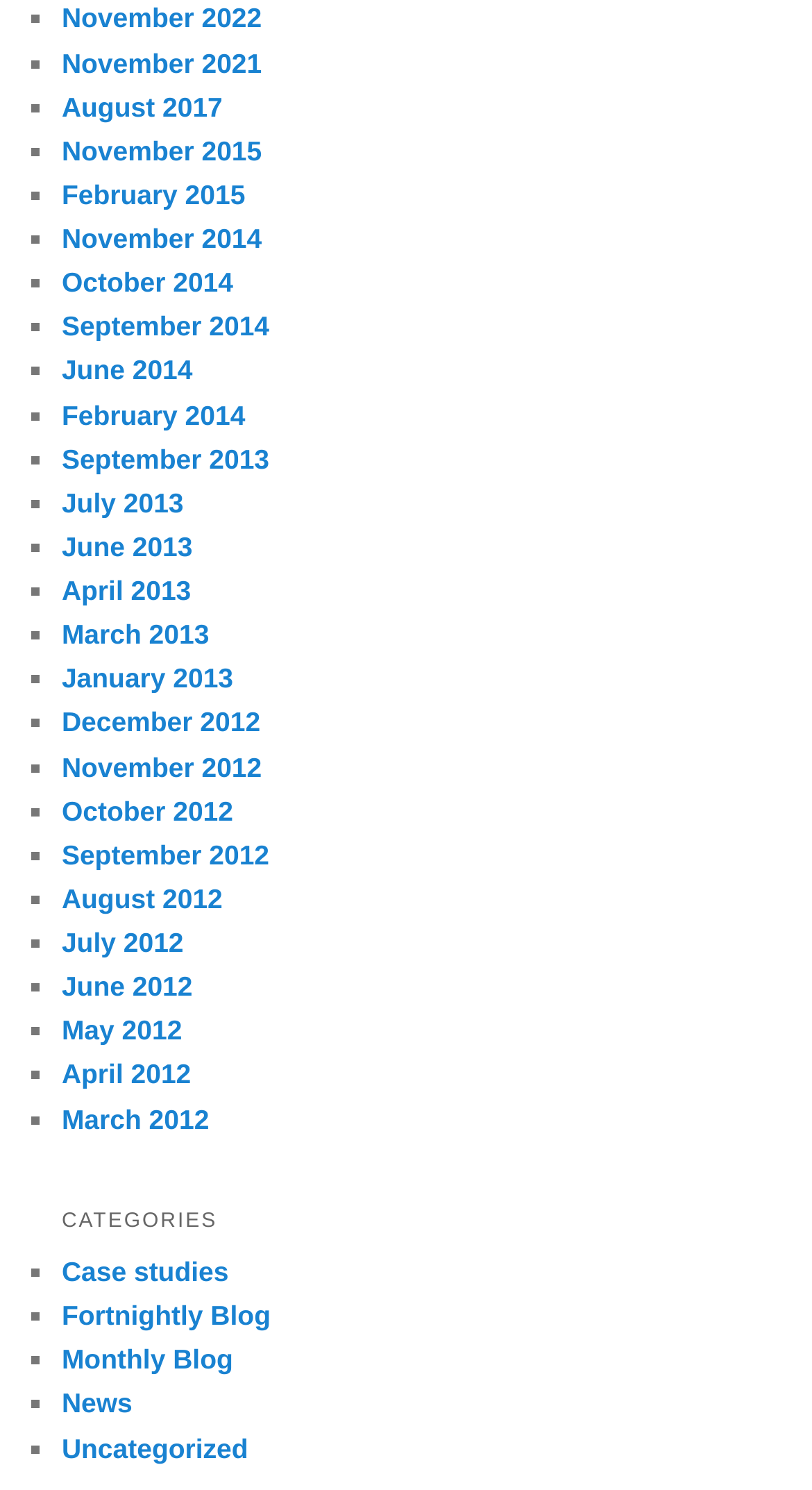Please determine the bounding box coordinates of the clickable area required to carry out the following instruction: "Check News". The coordinates must be four float numbers between 0 and 1, represented as [left, top, right, bottom].

[0.076, 0.932, 0.163, 0.953]